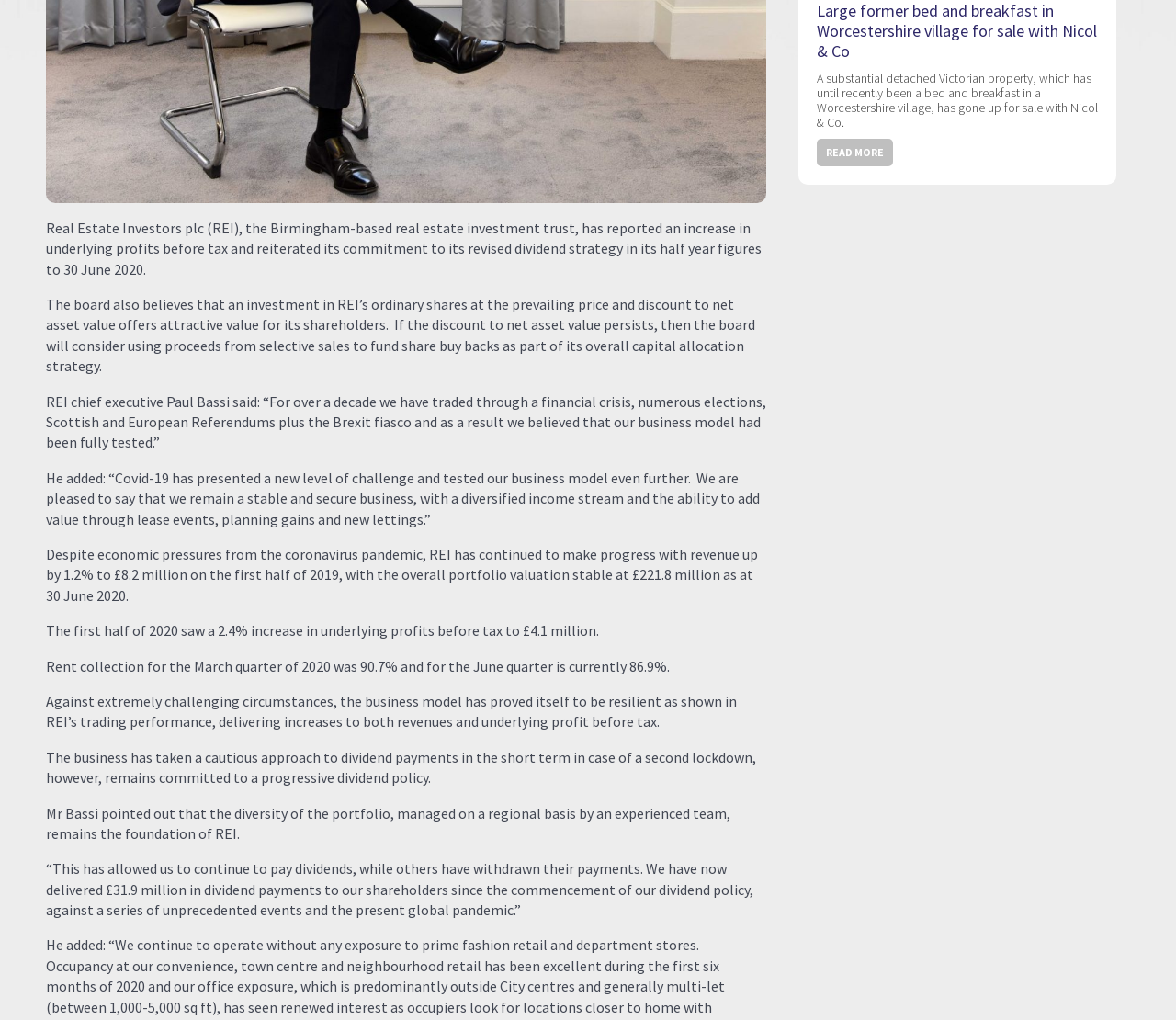Please find the bounding box coordinates (top-left x, top-left y, bottom-right x, bottom-right y) in the screenshot for the UI element described as follows: READ MORE

[0.695, 0.136, 0.759, 0.163]